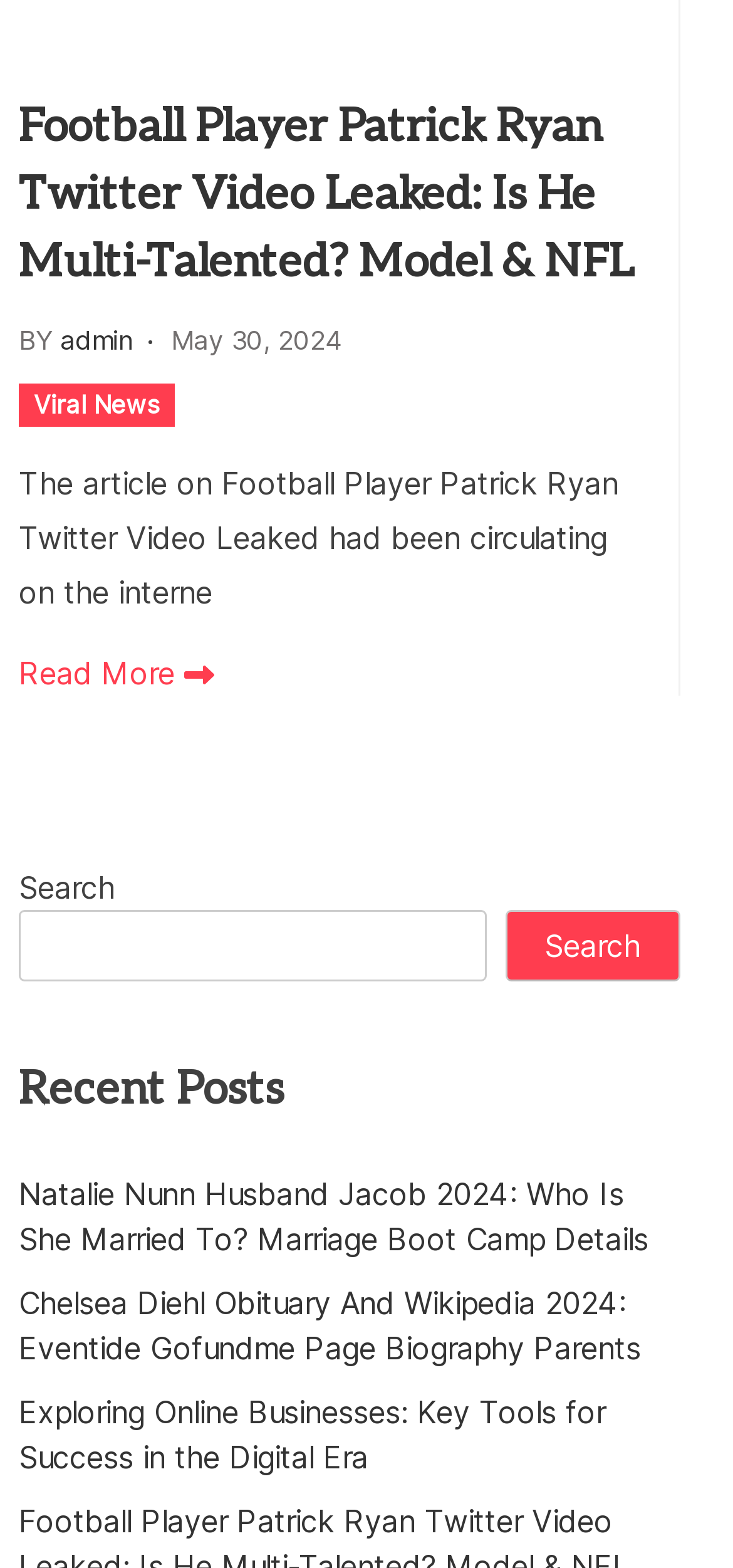Specify the bounding box coordinates (top-left x, top-left y, bottom-right x, bottom-right y) of the UI element in the screenshot that matches this description: Blog

None